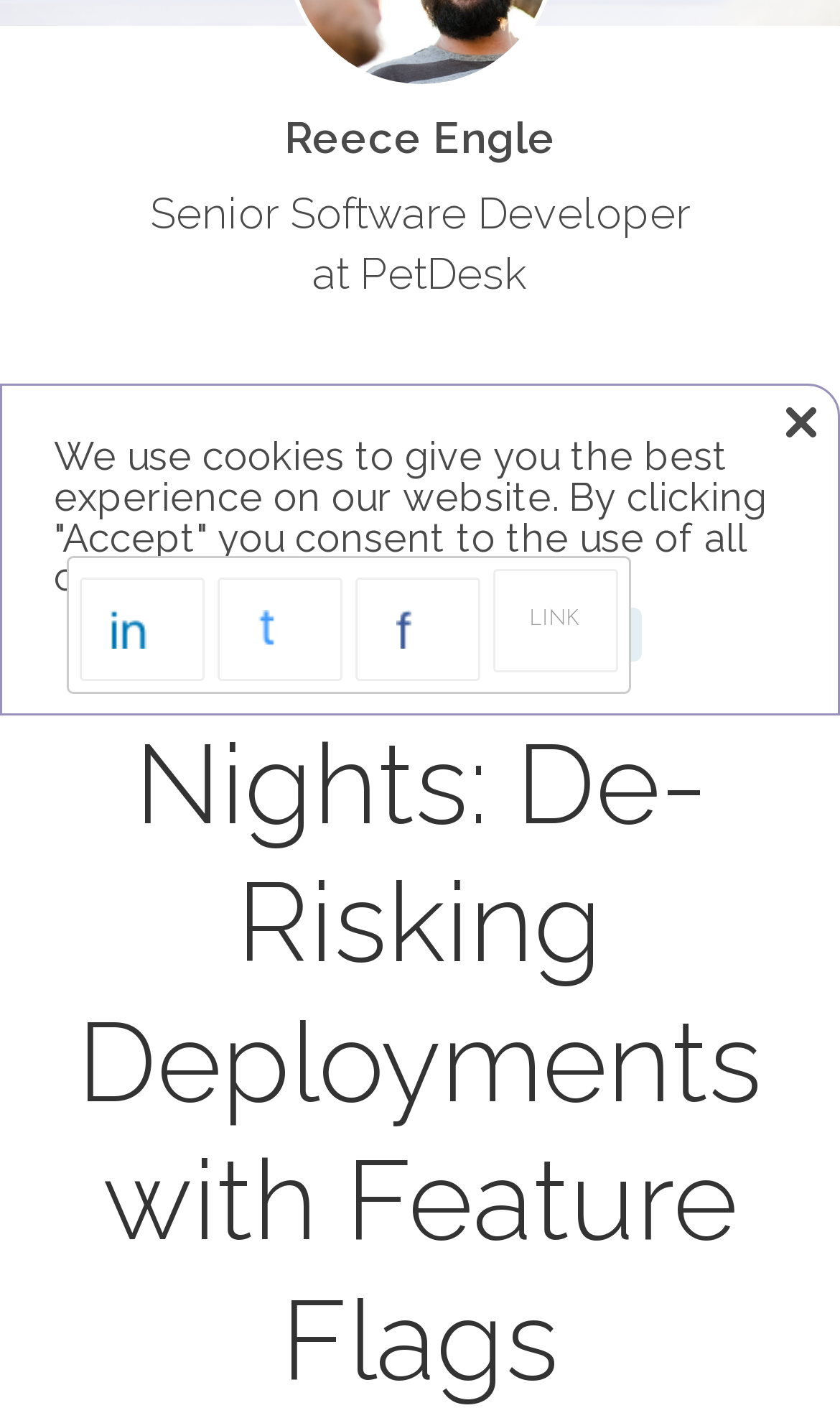Find the bounding box coordinates of the UI element according to this description: "Android – Muslim Central".

None